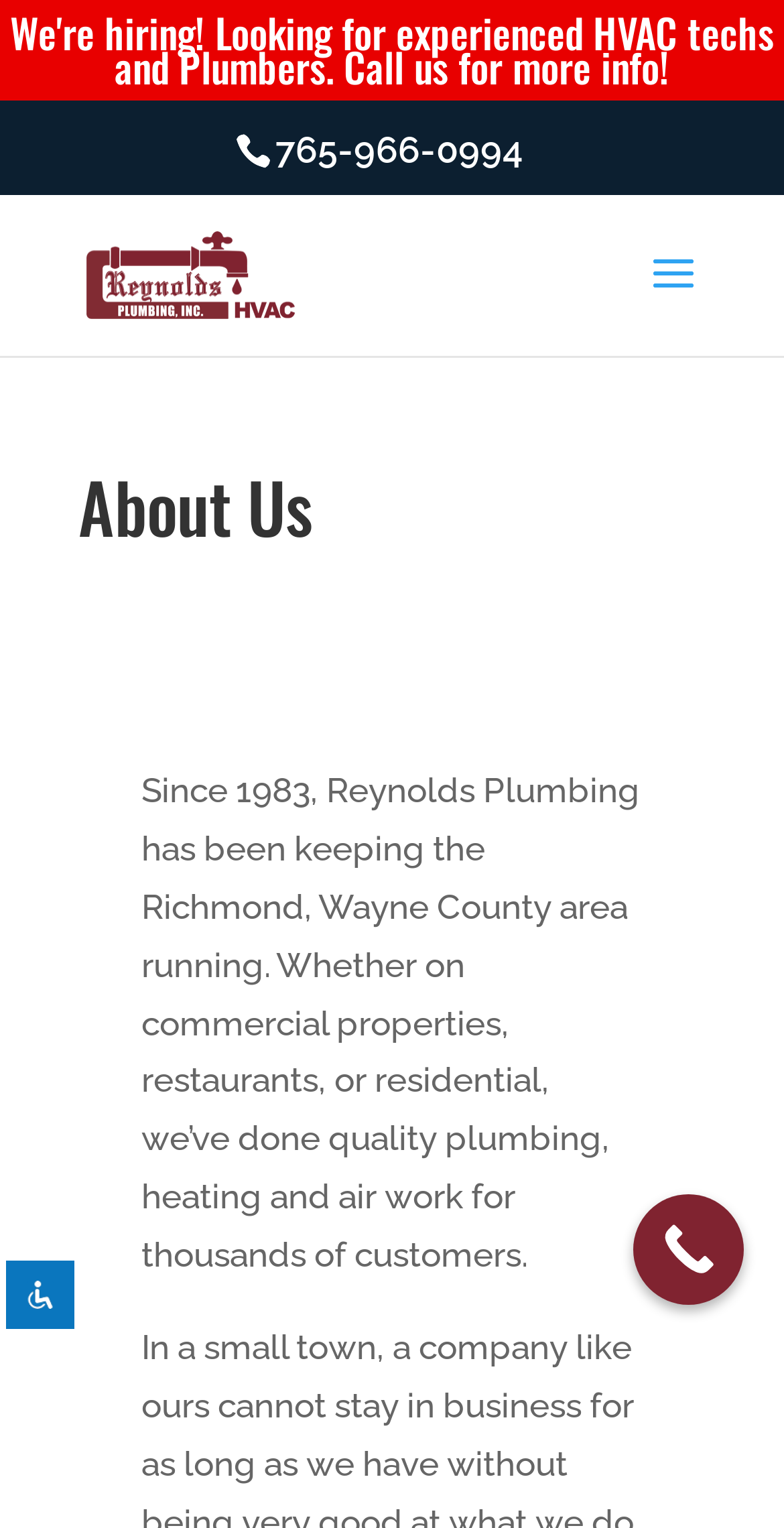Given the element description "alt="Accessibility Light"", identify the bounding box of the corresponding UI element.

[0.273, 0.659, 0.65, 0.698]